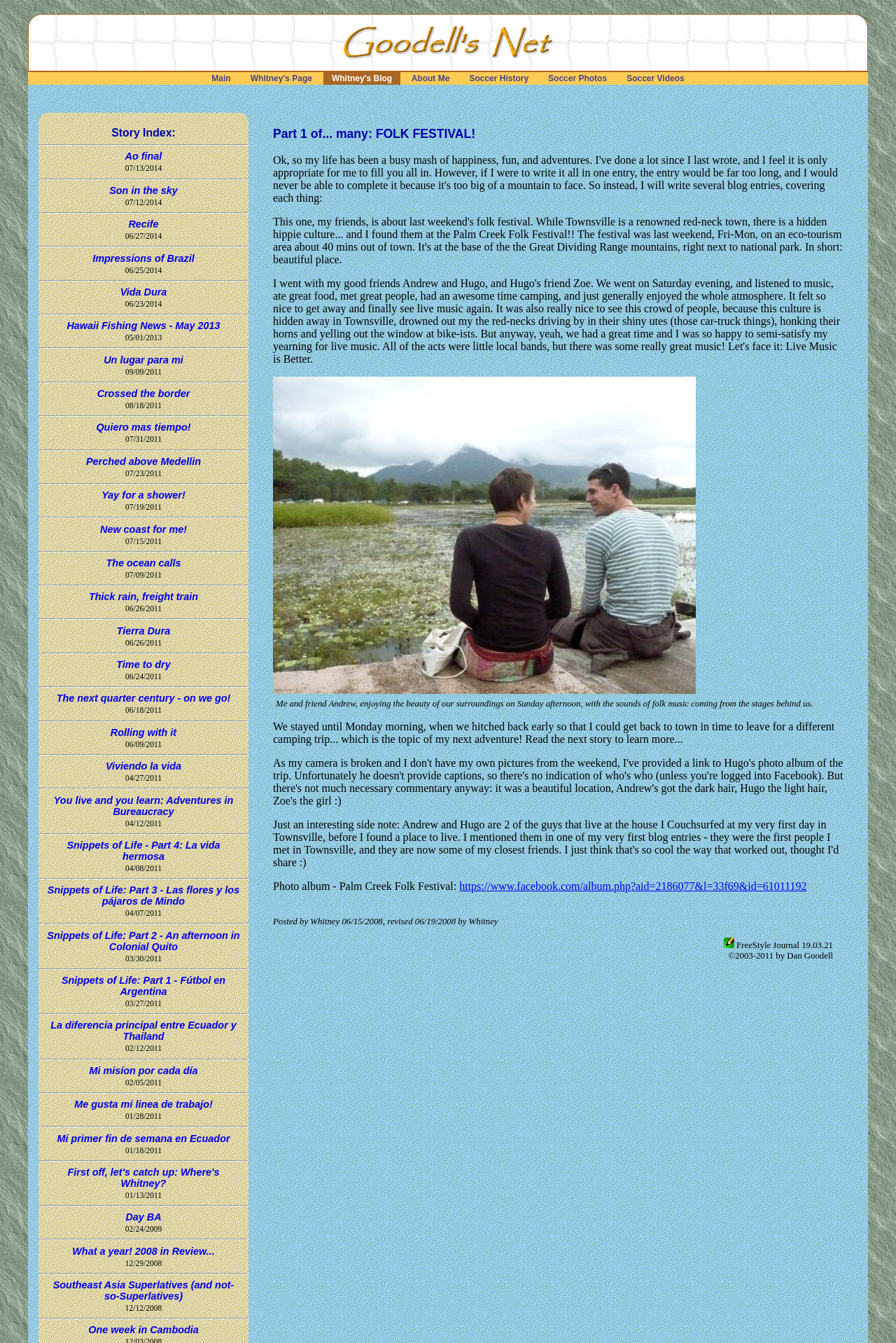Please find the bounding box coordinates for the clickable element needed to perform this instruction: "Search for something".

None